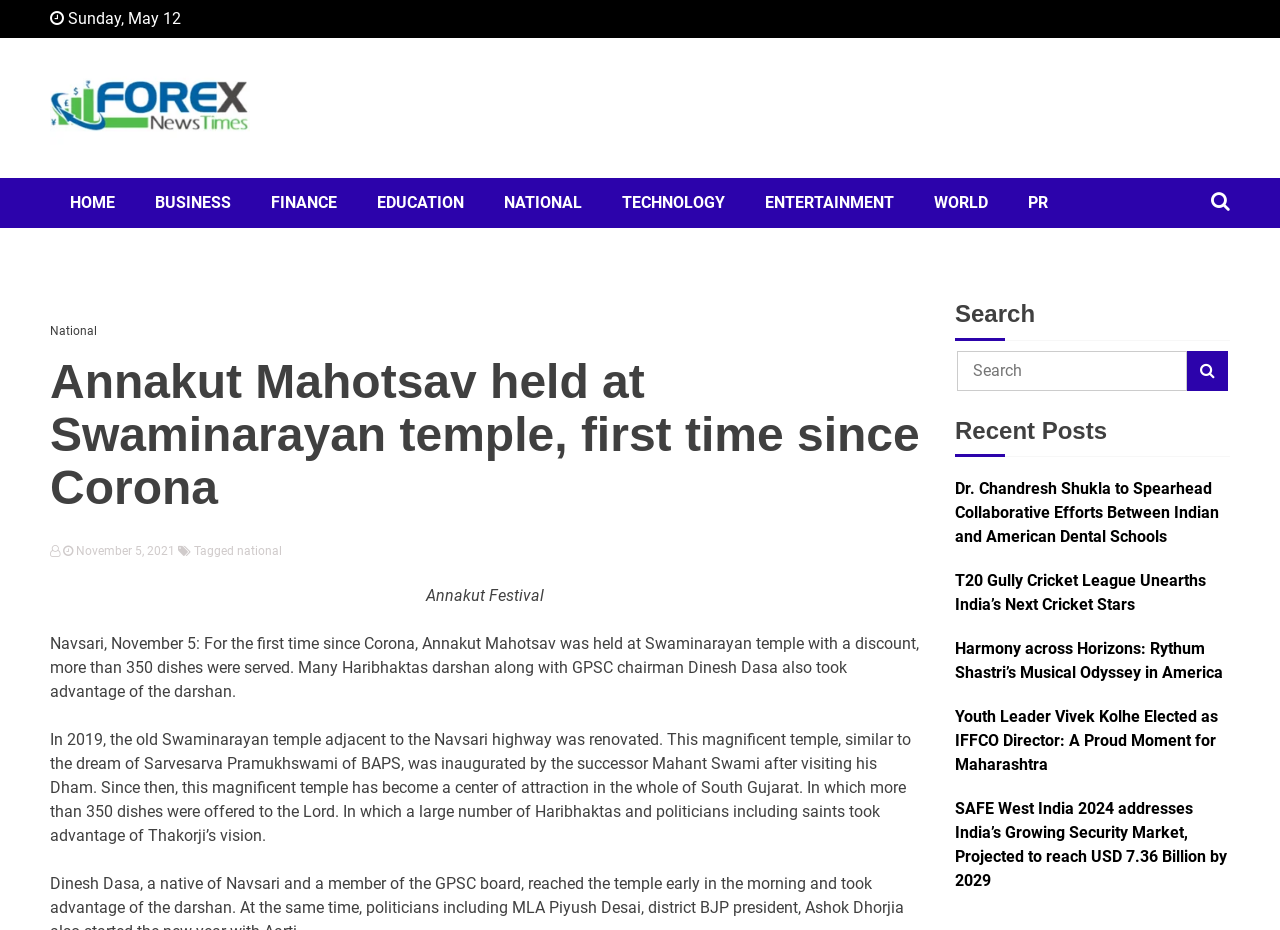Construct a thorough caption encompassing all aspects of the webpage.

The webpage appears to be a news article page from Forex News Times. At the top, there is a date "Sunday, May 12" and a logo of Forex News Times with a link to the website. Below the logo, there is a navigation menu with links to different sections such as HOME, BUSINESS, FINANCE, EDUCATION, and more.

The main content of the page is an article about Annakut Mahotsav held at Swaminarayan temple, with a heading that matches the meta description. The article is divided into two parts: a brief summary and a detailed description. The summary is located at the top, and the detailed description is below it.

To the right of the article, there is a section with a heading "Recent Posts" that lists five links to other news articles. Below the article, there is a search bar with a textbox and a button.

At the bottom of the page, there is a complementary section with a heading "Search" and a group of elements including a textbox and a button.